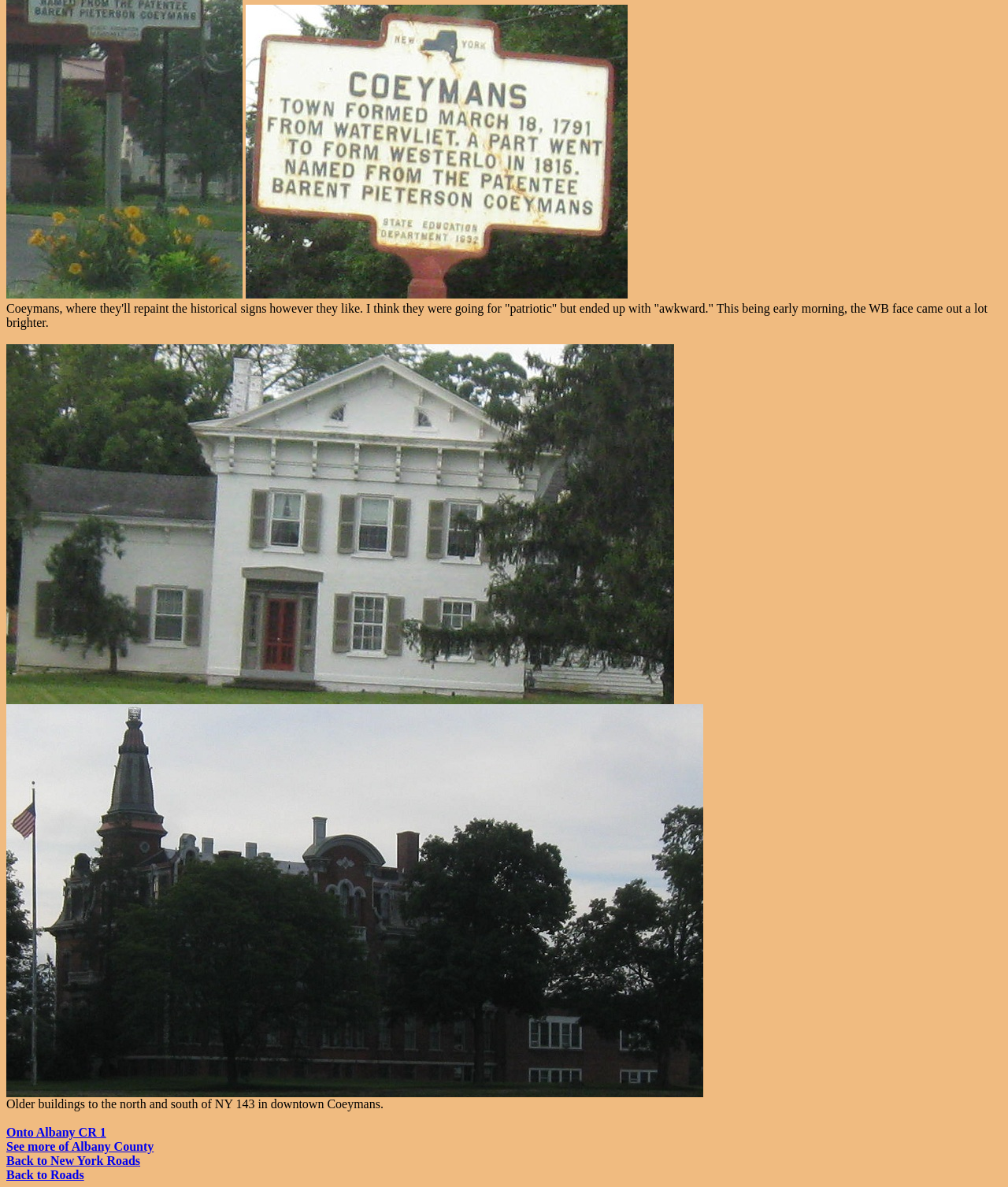What is the link to Albany CR 1?
Examine the image and provide an in-depth answer to the question.

The link to Albany CR 1 is labeled as 'Onto Albany CR 1', which is a link element on the webpage.